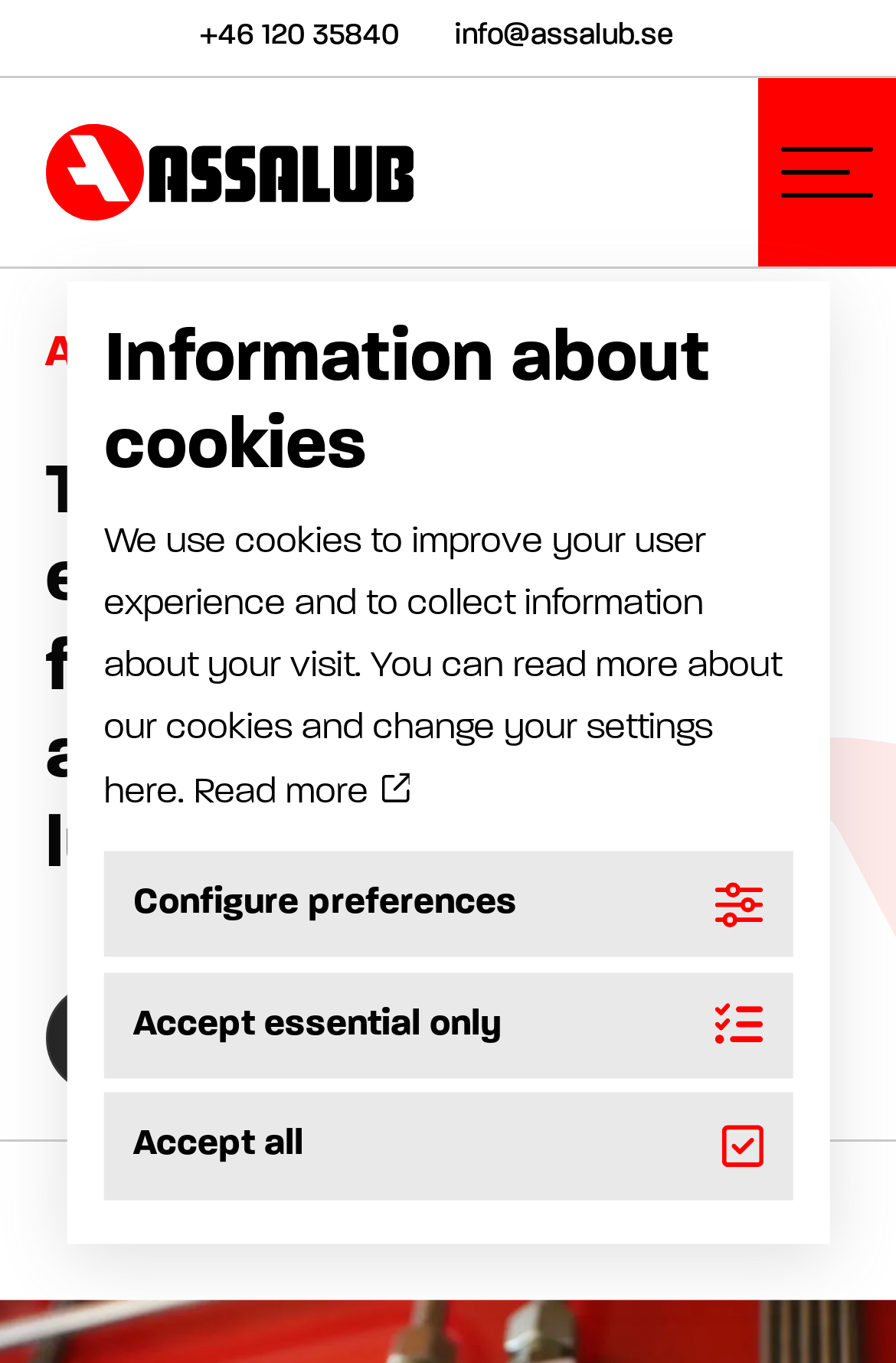Please determine the heading text of this webpage.

The expert in equipment
for central lubrication and handling of lubricants